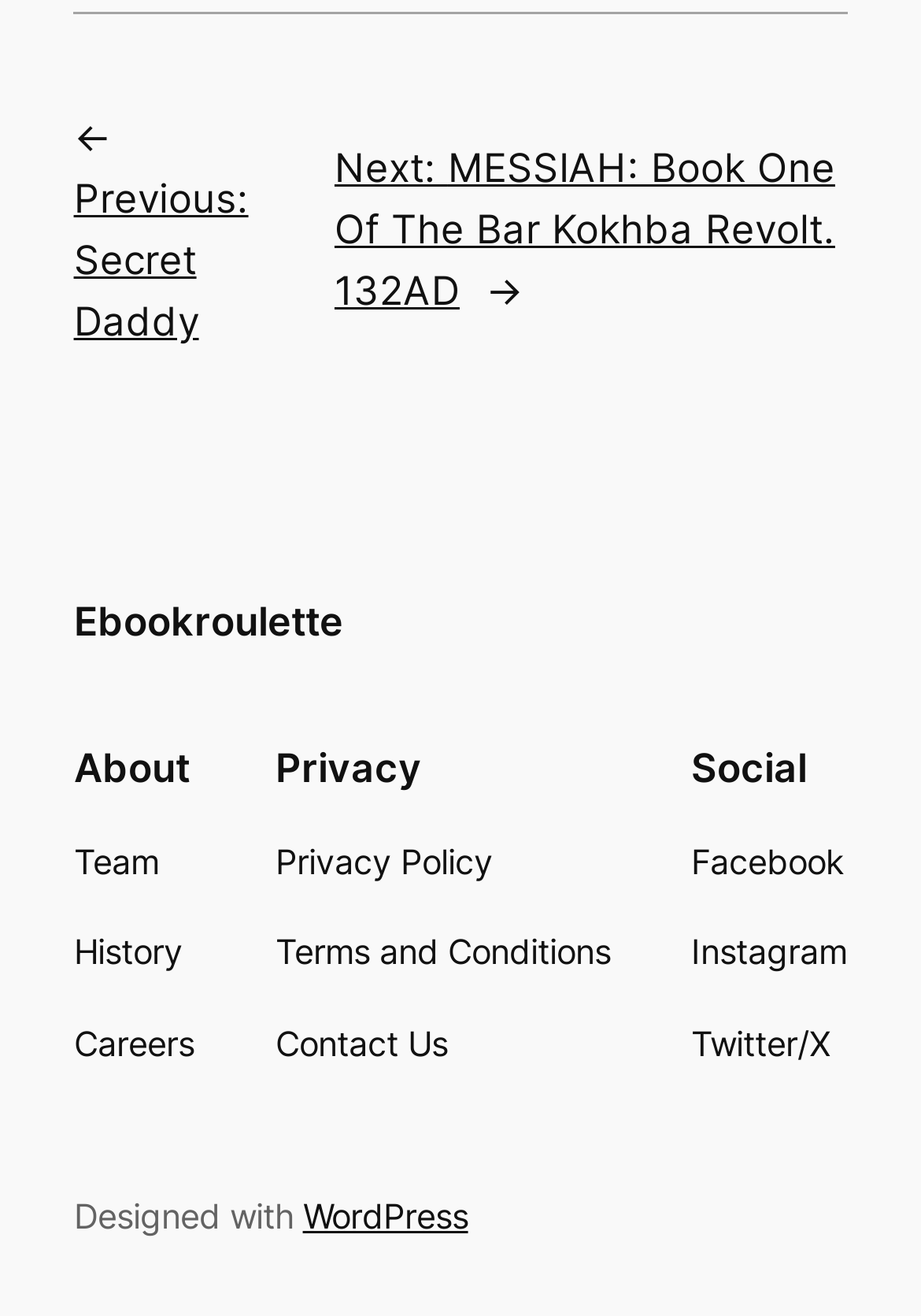What is the name of the website?
Based on the image, give a one-word or short phrase answer.

Ebookroulette